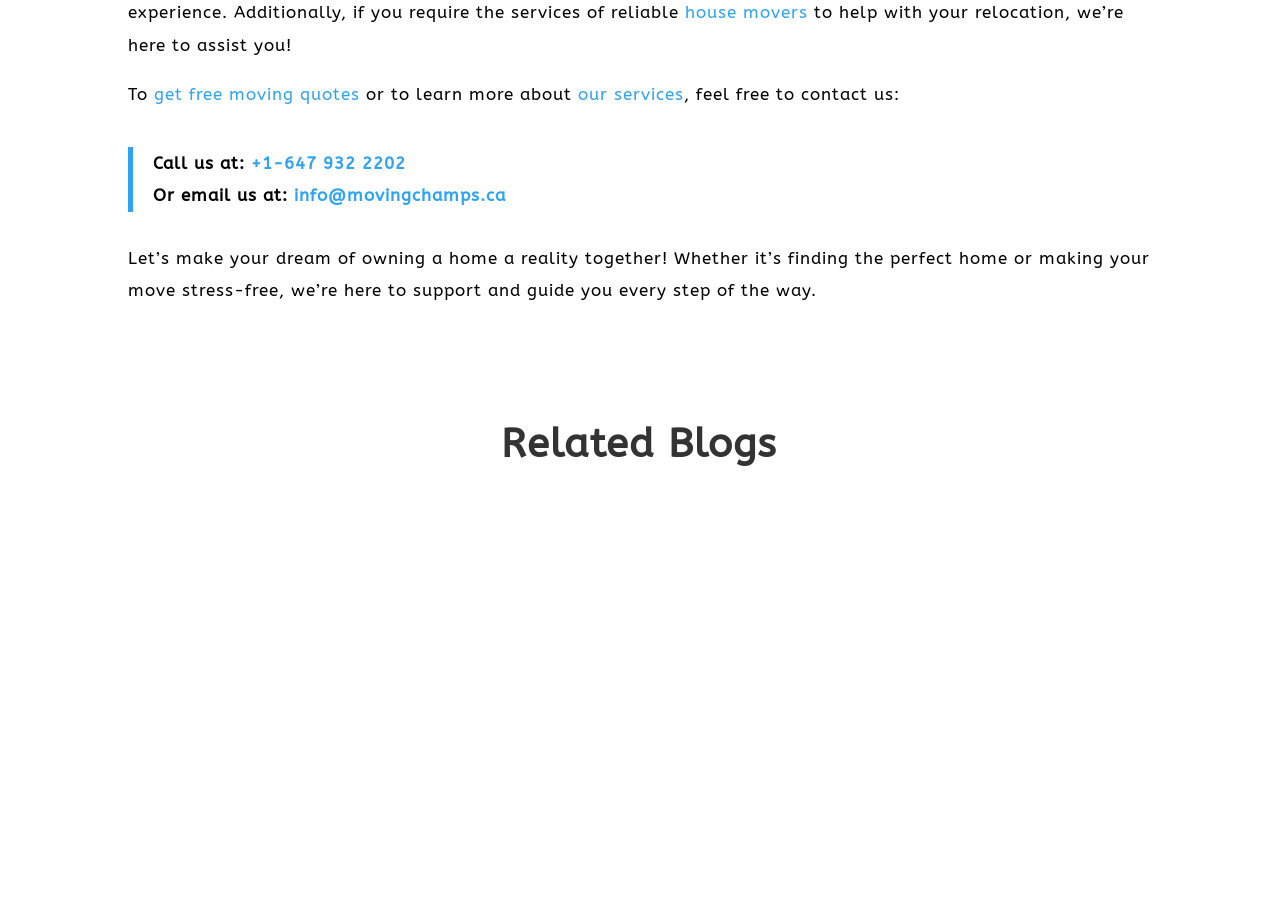What is the purpose of the company?
Please provide a single word or phrase in response based on the screenshot.

To assist with relocation